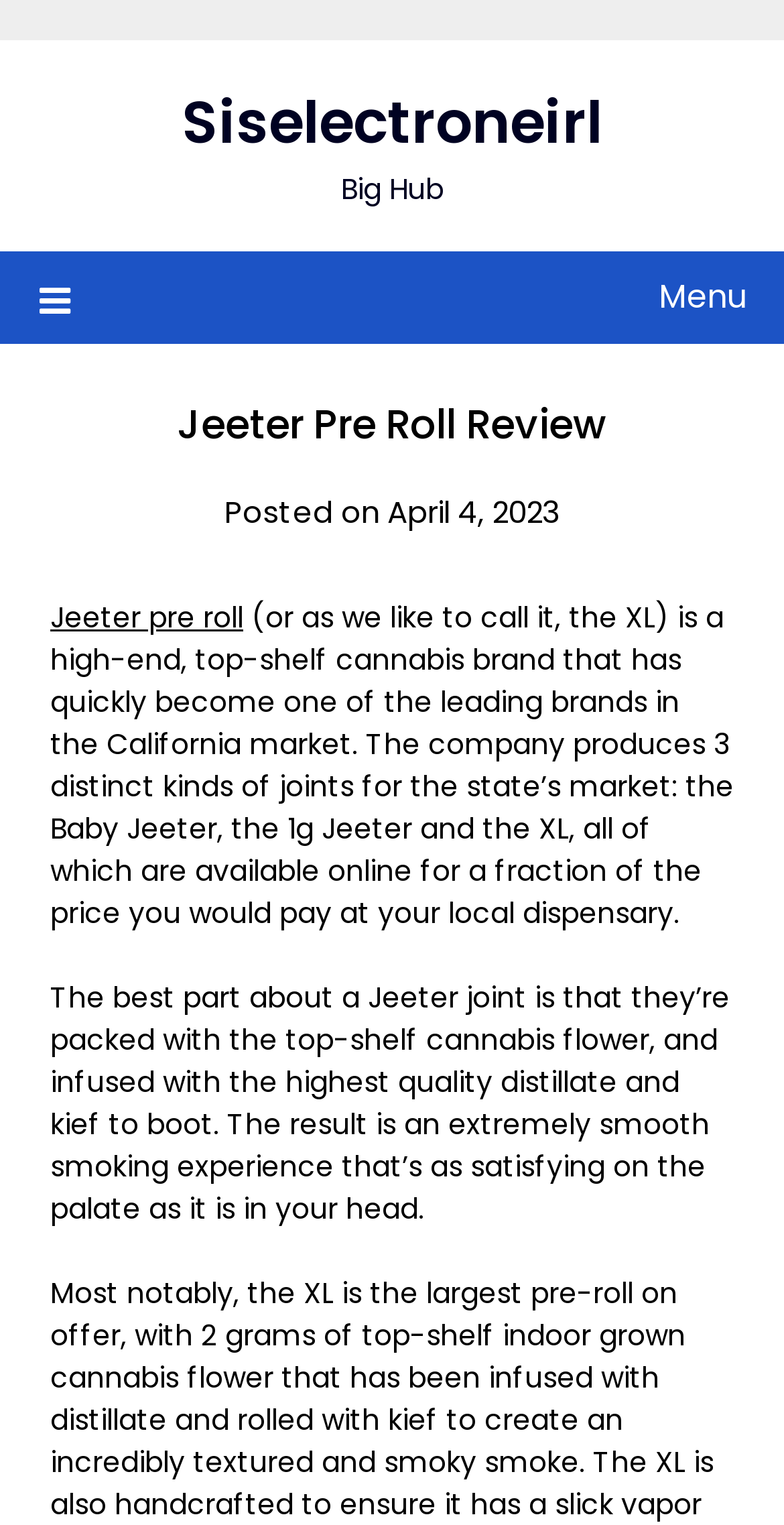Provide a thorough description of the webpage you see.

The webpage is a review of Jeeter Pre Roll, a high-end cannabis brand. At the top left of the page, there is a link labeled "Siselectroneirl". Next to it, there is a static text "Big Hub". On the top right, there is a menu link with an icon, which is not expanded. 

Below the menu link, there is a header section that spans almost the entire width of the page. Within this section, there is a heading that reads "Jeeter Pre Roll Review" and a static text that indicates the review was posted on April 4, 2023. 

Underneath the header section, there is a link labeled "Jeeter pre roll" followed by a static text that provides a brief description of the brand, mentioning its products and online availability. Below this text, there is another static text that describes the quality of Jeeter joints, highlighting the smooth smoking experience they provide.